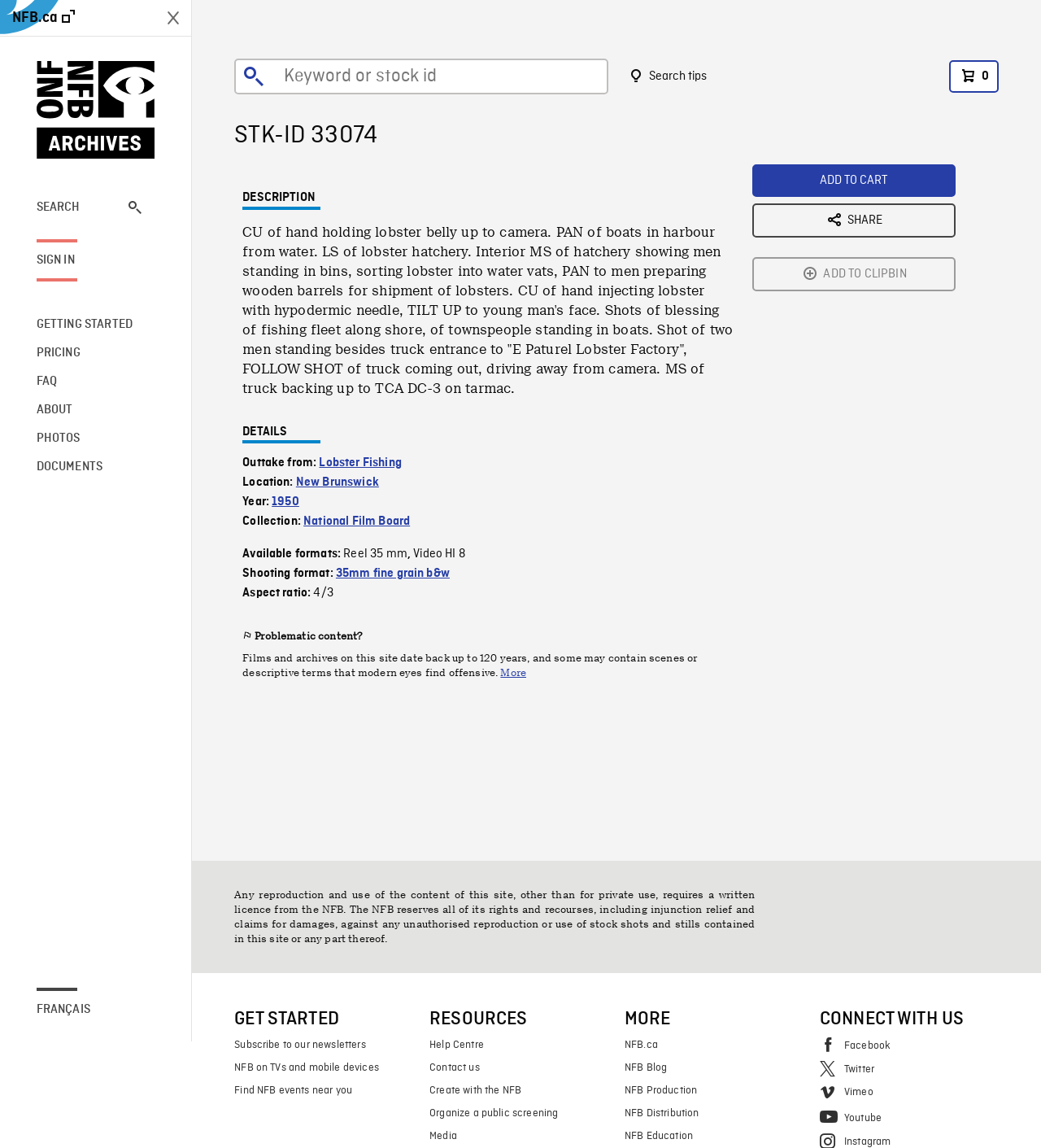What is the name of the organization at the top of the page?
Look at the image and construct a detailed response to the question.

I found the answer by looking at the top of the page, where I saw a link with the text 'National Film Board of Canada'. This link is located inside a header element, which suggests that it is a prominent part of the page.